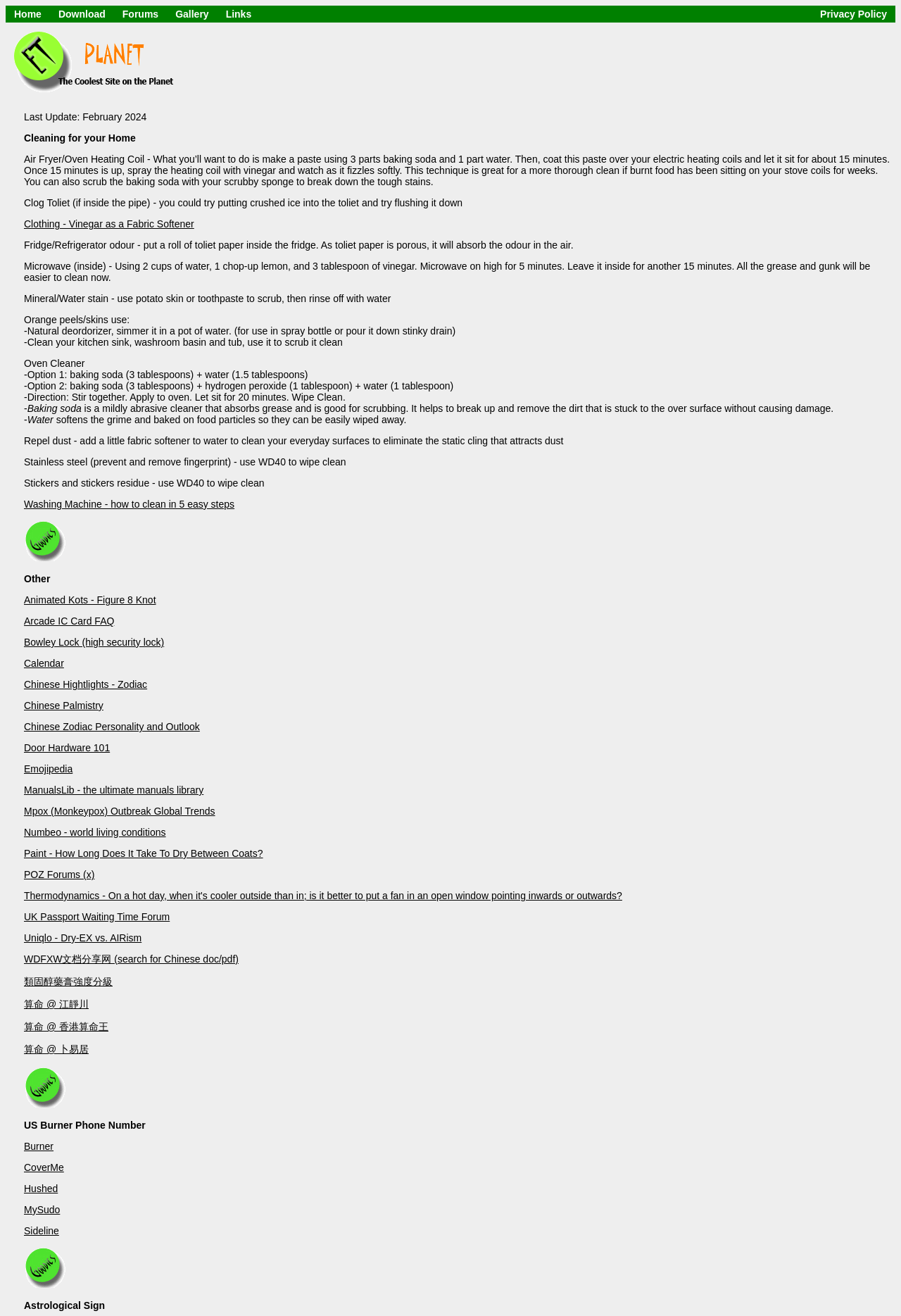Using the given description, provide the bounding box coordinates formatted as (top-left x, top-left y, bottom-right x, bottom-right y), with all values being floating point numbers between 0 and 1. Description: Links

[0.241, 0.004, 0.288, 0.017]